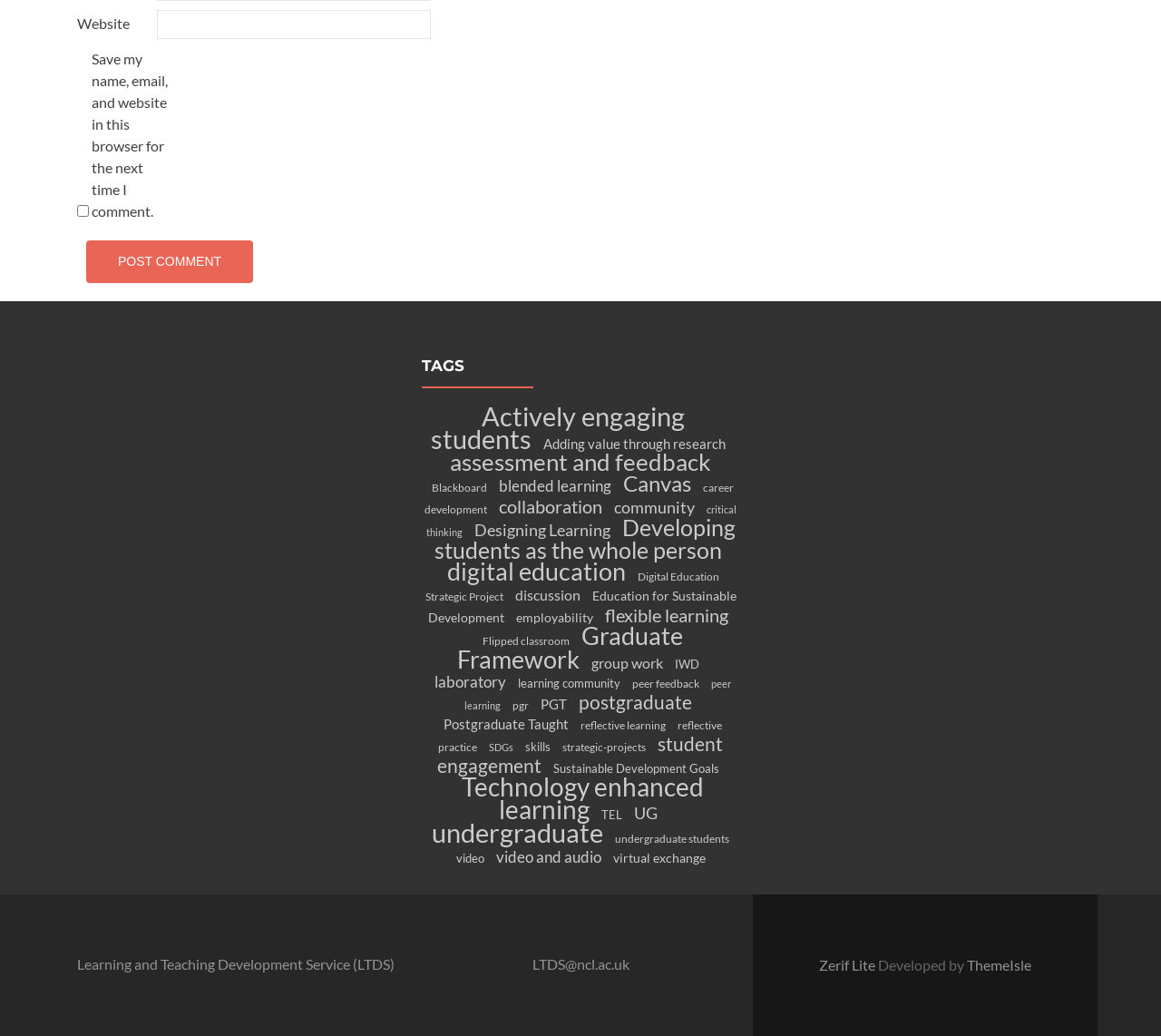Given the element description Education for Sustainable Development, predict the bounding box coordinates for the UI element in the webpage screenshot. The format should be (top-left x, top-left y, bottom-right x, bottom-right y), and the values should be between 0 and 1.

[0.369, 0.566, 0.634, 0.605]